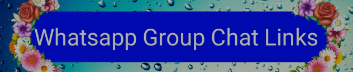What is the font color of the text?
Provide a thorough and detailed answer to the question.

The font color of the text is white because the caption states that the text 'WhatsApp Group Chat Links' is displayed in 'bold, white font', which indicates that the text is written in white color.